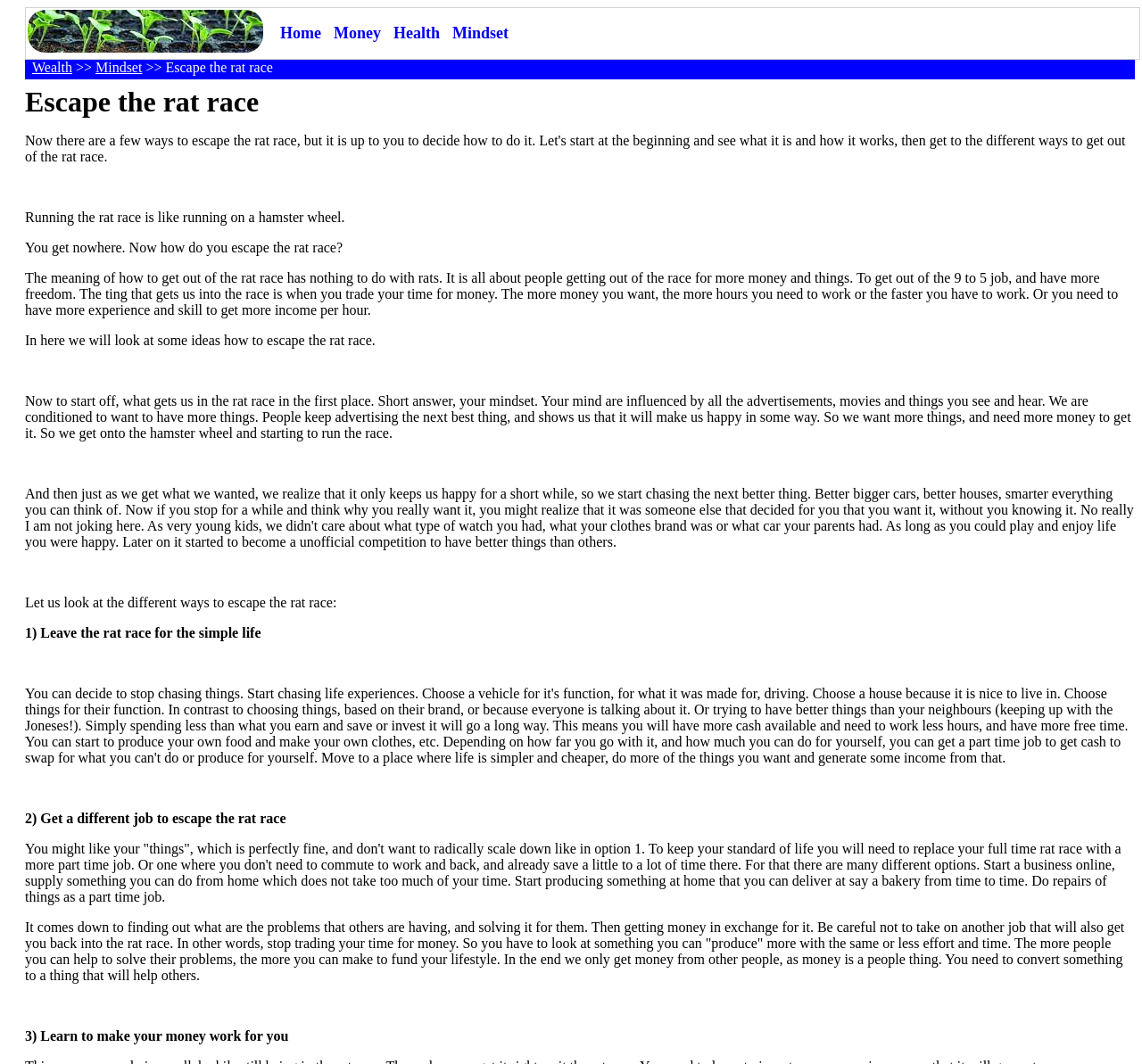Can you extract the primary headline text from the webpage?

Escape the rat race